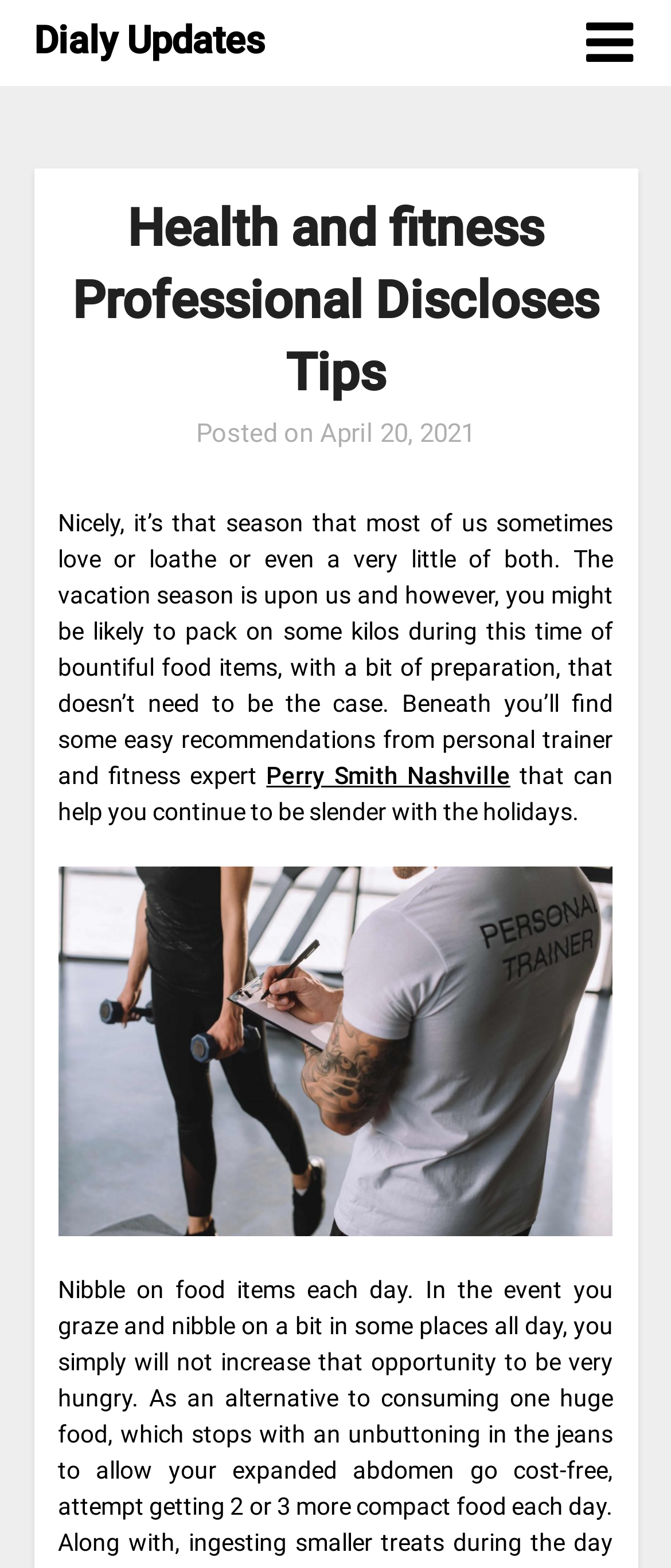What is the date of the post?
Using the information from the image, answer the question thoroughly.

I found the date of the post by looking at the link 'April 20, 2021' which is located below the heading 'Health and fitness Professional Discloses Tips' and next to the text 'Posted on'.